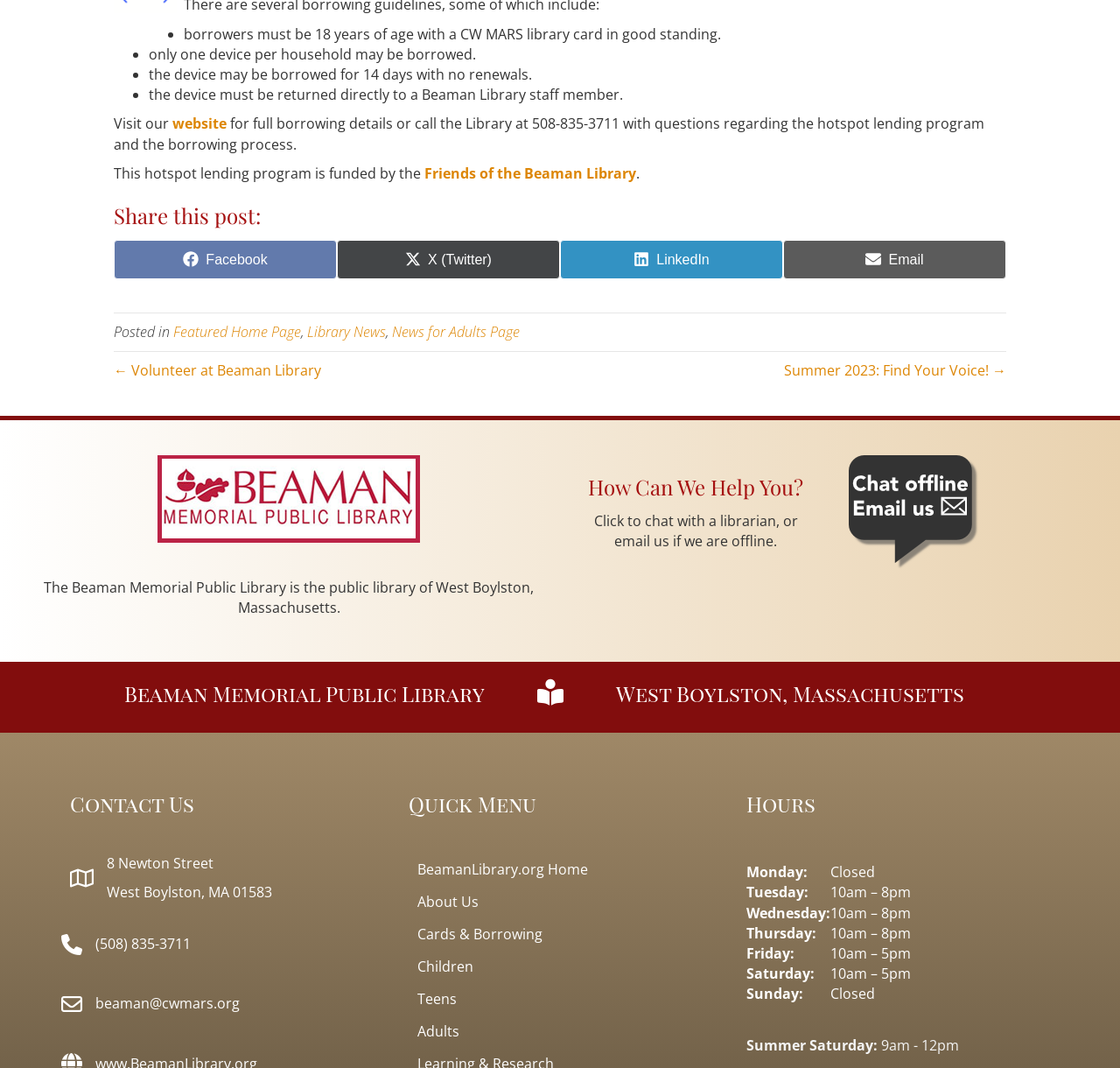Find the bounding box coordinates for the UI element whose description is: "Share on X (Twitter)". The coordinates should be four float numbers between 0 and 1, in the format [left, top, right, bottom].

[0.301, 0.224, 0.5, 0.261]